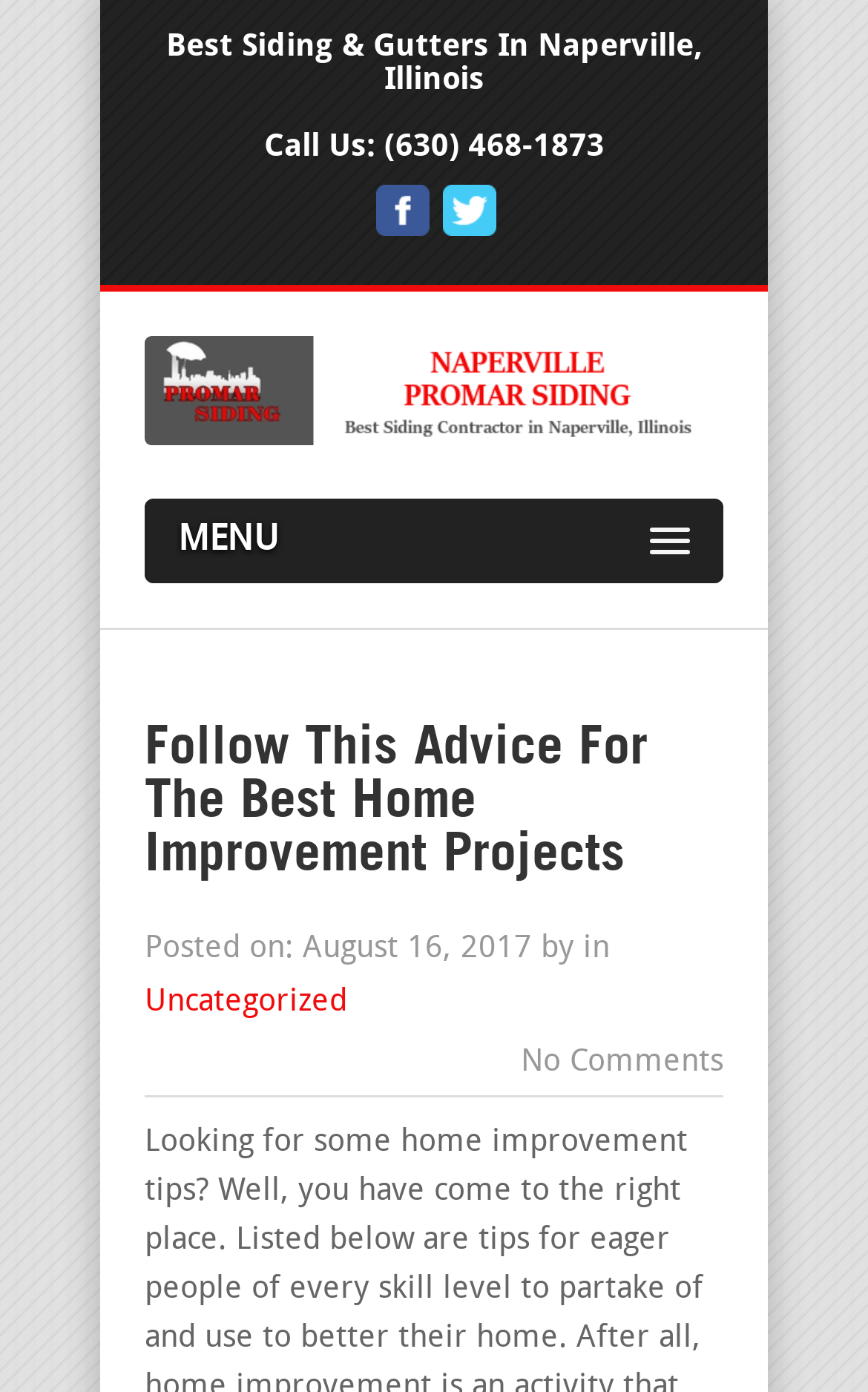Use a single word or phrase to answer the question: 
When was the article posted?

August 16, 2017